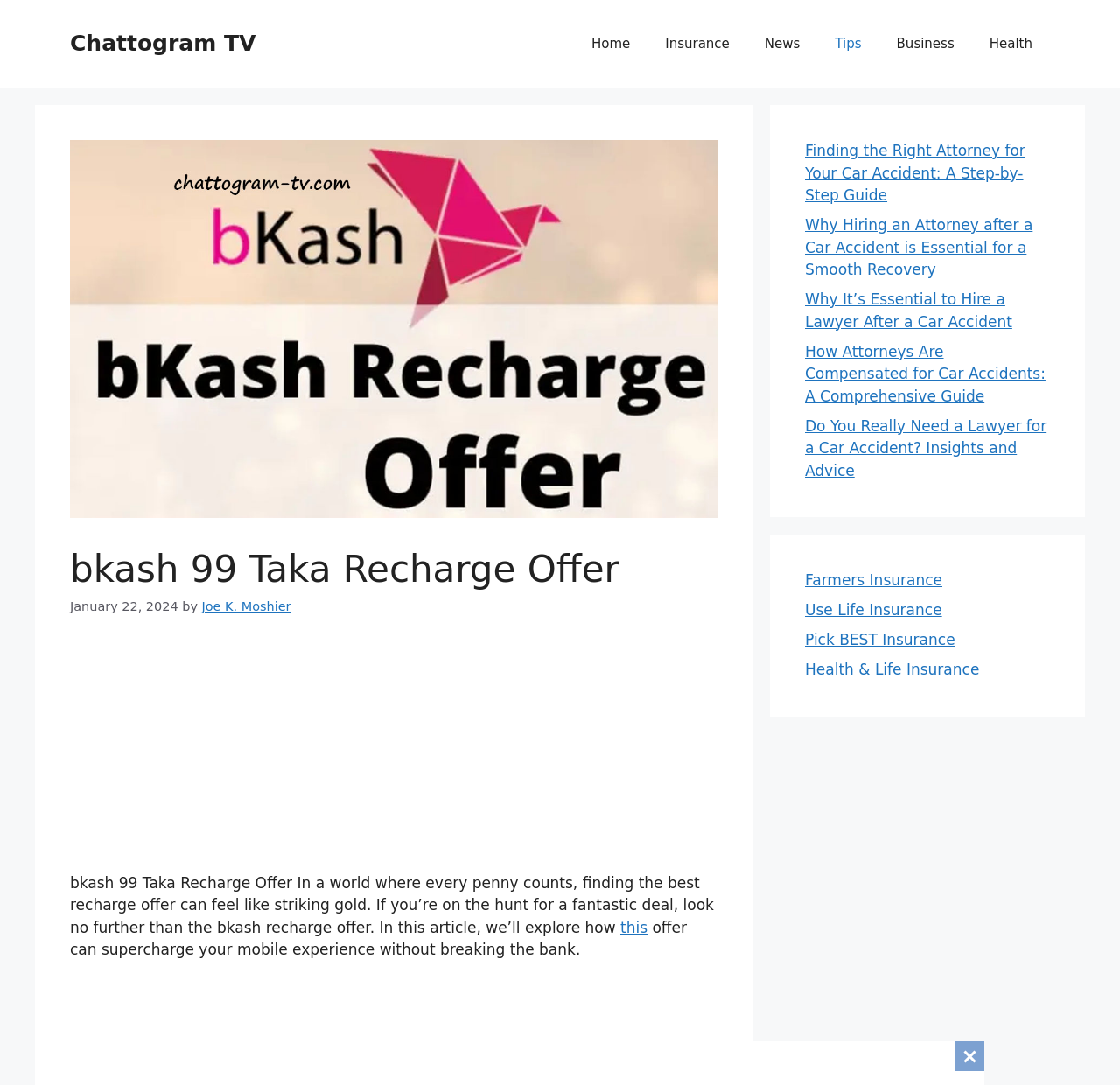What is the name of the recharge offer?
Please provide a detailed and thorough answer to the question.

I found the answer by looking at the header section of the webpage, where it says 'bkash 99 Taka Recharge Offer' in a large font size.